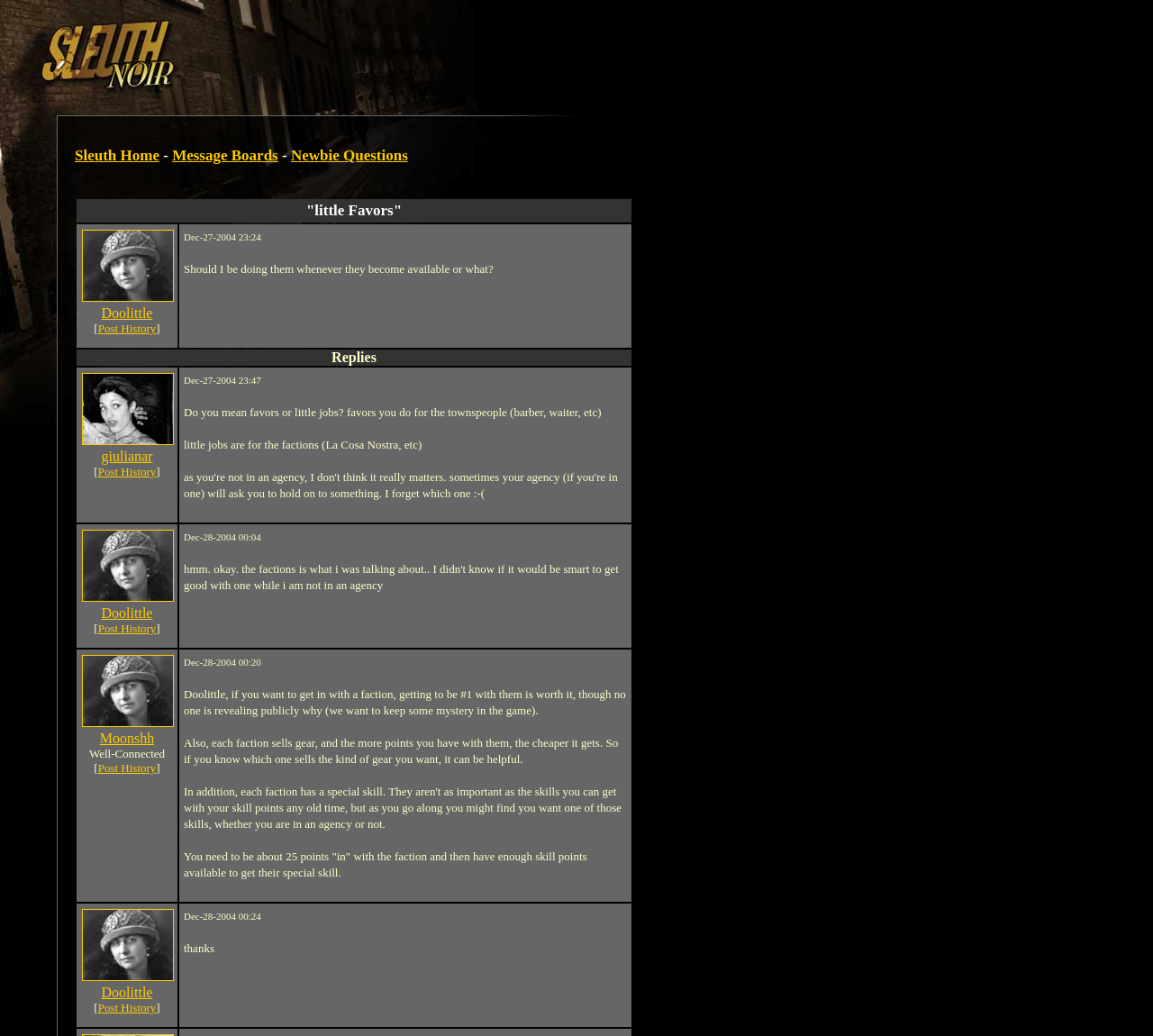Respond to the following question with a brief word or phrase:
What is the name of the current board?

Newbie Questions